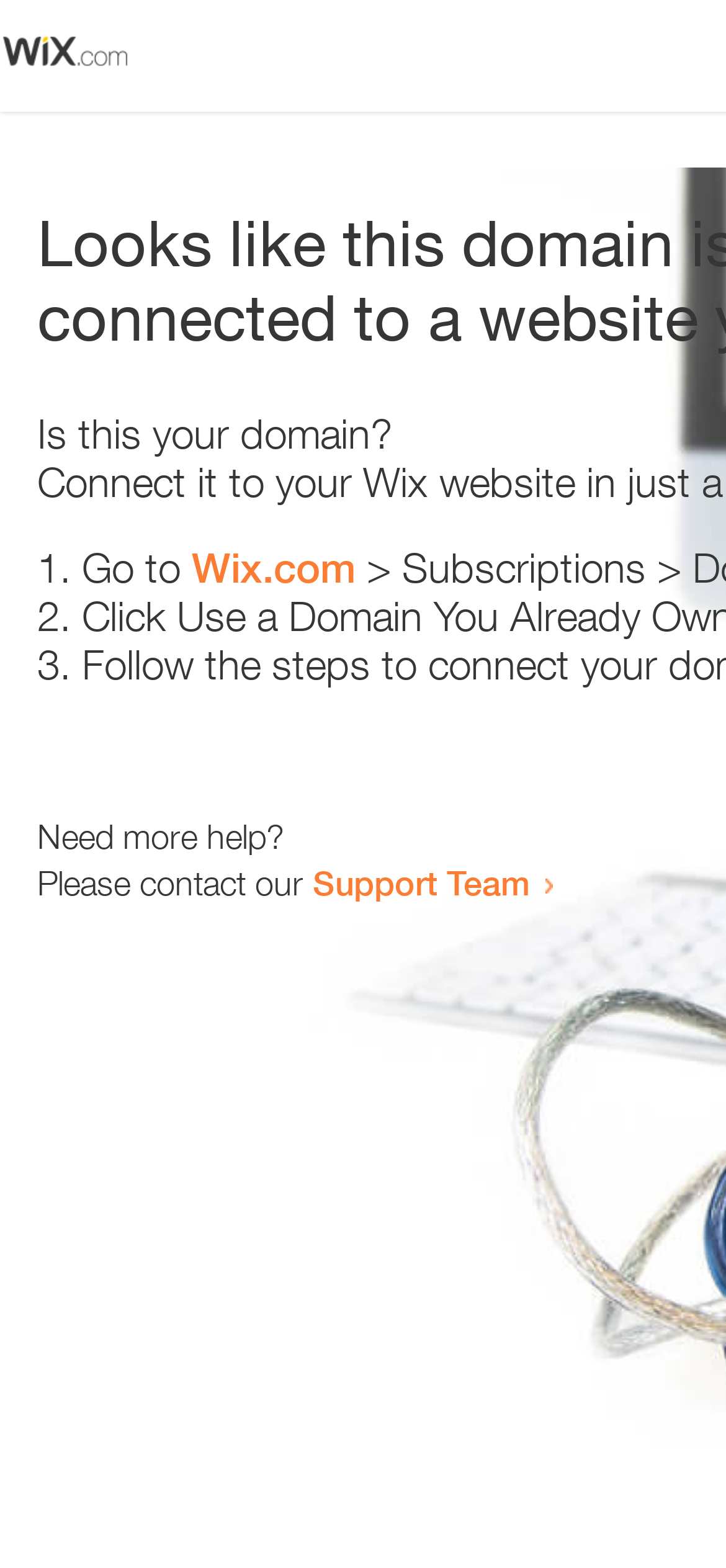What is the name of the website mentioned in the first step?
Answer the question in a detailed and comprehensive manner.

The first step suggests going to Wix.com, which is a website that provides website creation and hosting services, implying that the user's domain might be related to Wix.com.